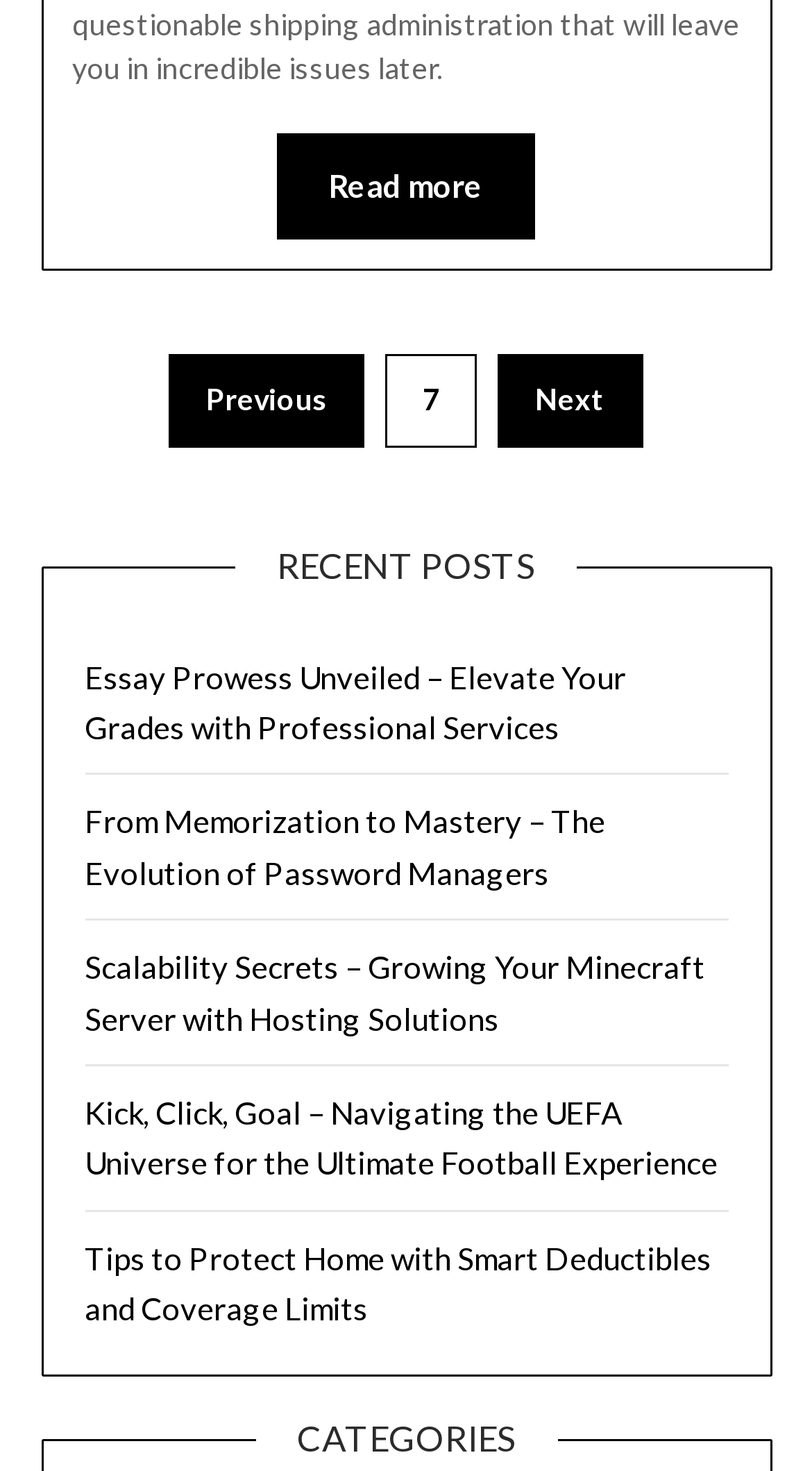Please identify the bounding box coordinates of the area that needs to be clicked to fulfill the following instruction: "Read more."

[0.341, 0.091, 0.659, 0.163]